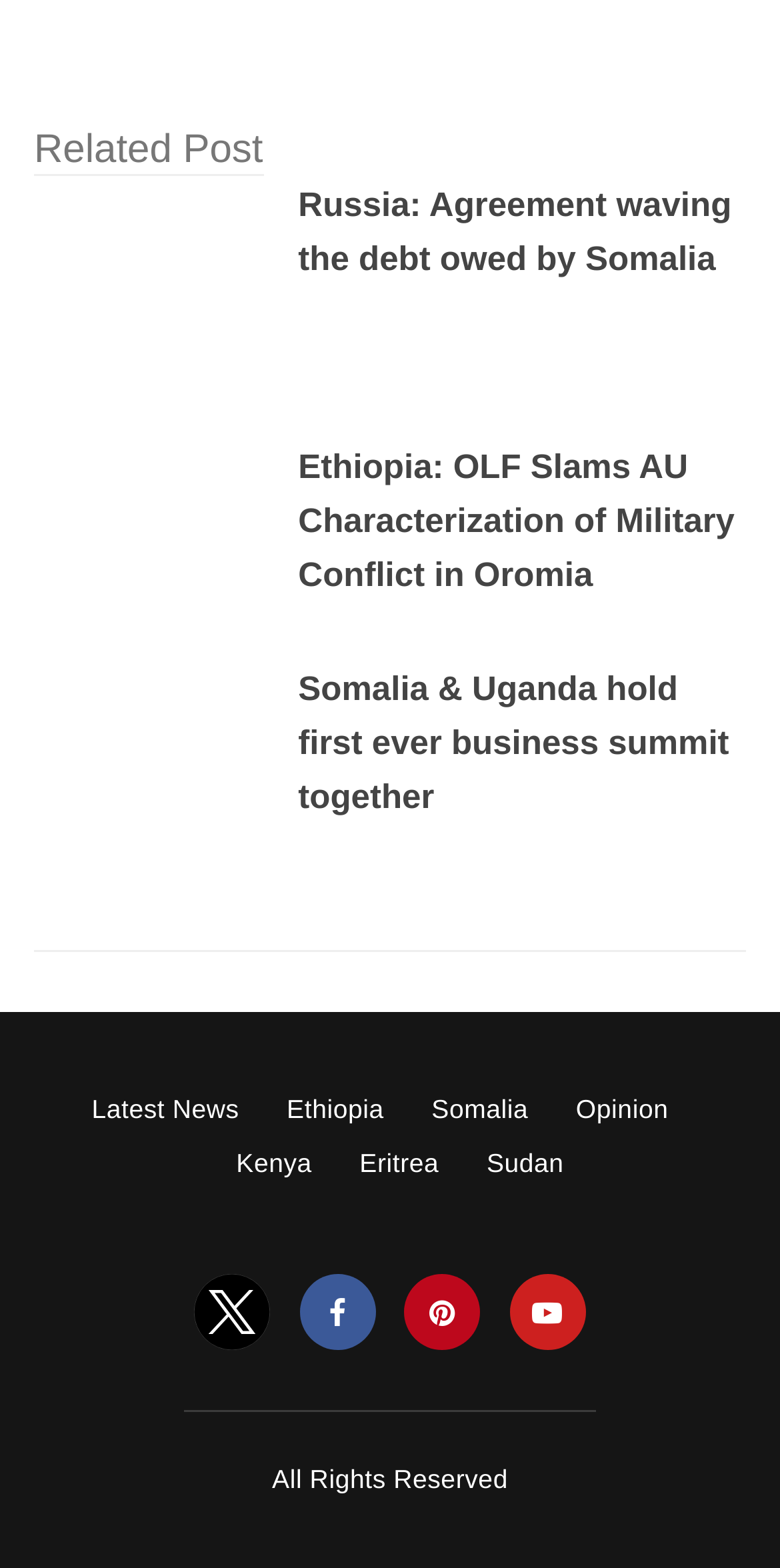How many country names are listed at the bottom of the page?
Answer the question with as much detail as possible.

At the bottom of the page, there are links to different country names, including Ethiopia, Somalia, Kenya, Eritrea, and Sudan. Therefore, there are 5 country names listed.